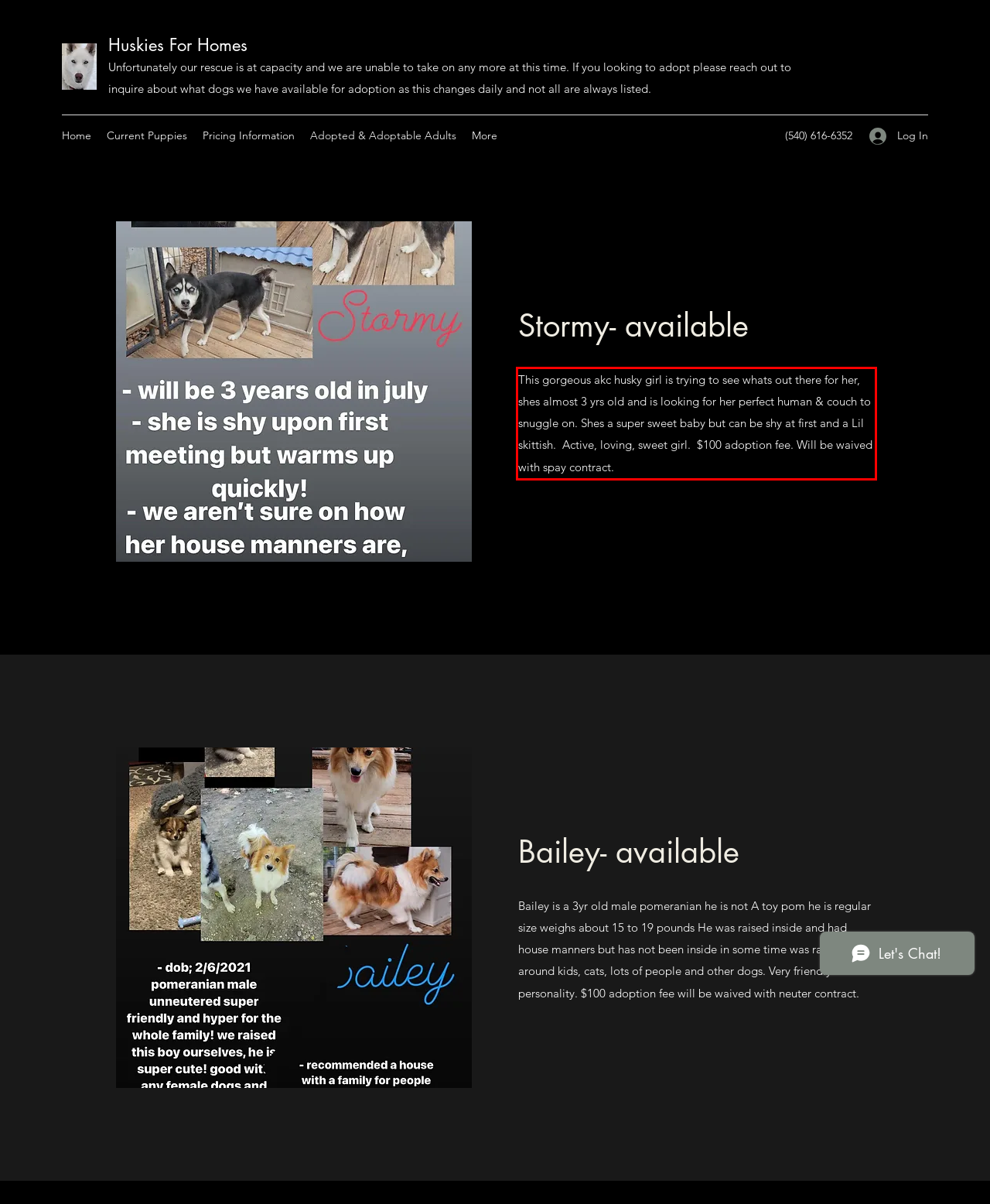Using OCR, extract the text content found within the red bounding box in the given webpage screenshot.

This gorgeous akc husky girl is trying to see whats out there for her, shes almost 3 yrs old and is looking for her perfect human & couch to snuggle on. Shes a super sweet baby but can be shy at first and a Lil skittish. Active, loving, sweet girl. $100 adoption fee. Will be waived with spay contract.